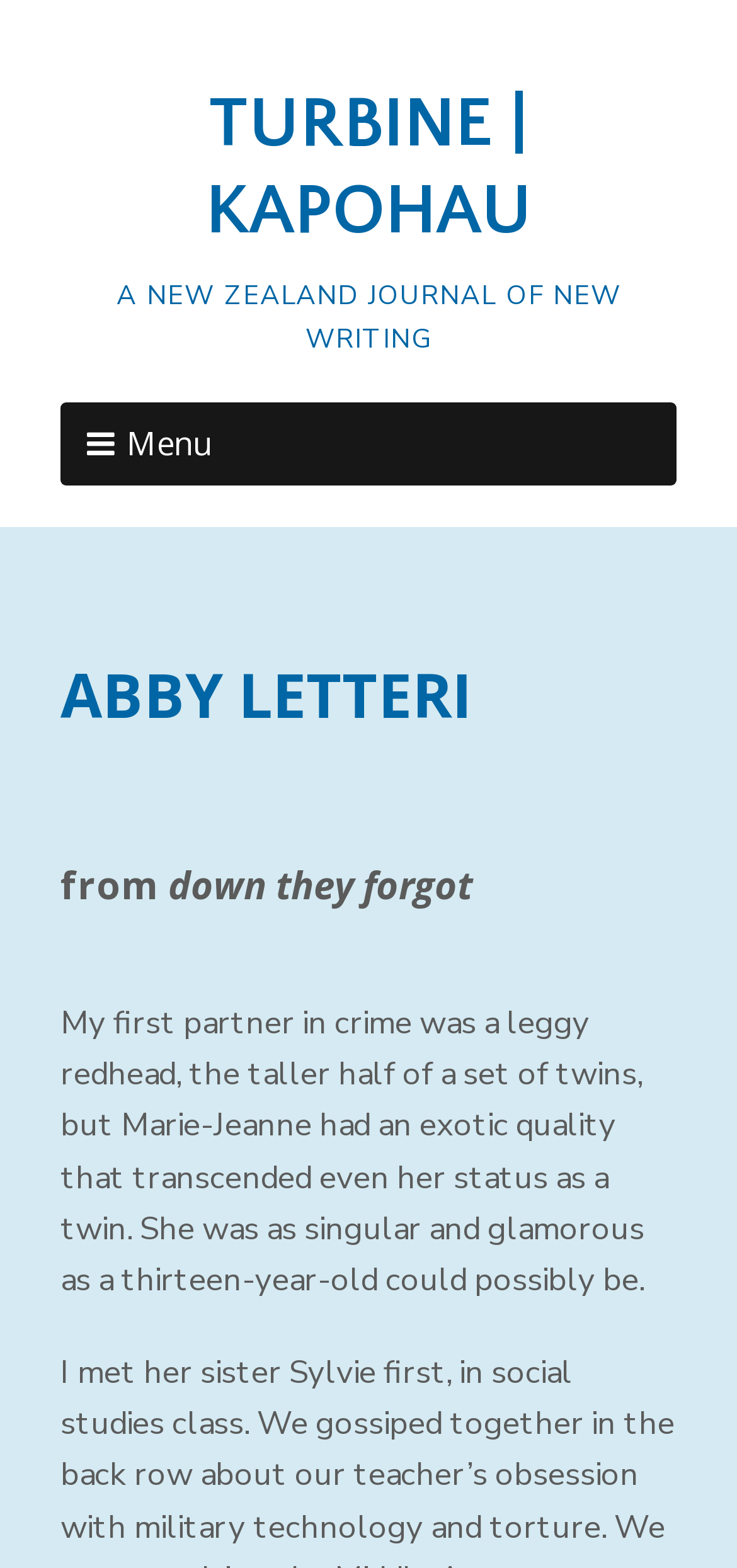Please provide a detailed answer to the question below by examining the image:
What is the name of the journal?

I found the answer by looking at the static text element with the bounding box coordinates [0.158, 0.177, 0.842, 0.227], which contains the text 'A NEW ZEALAND JOURNAL OF NEW WRITING'.